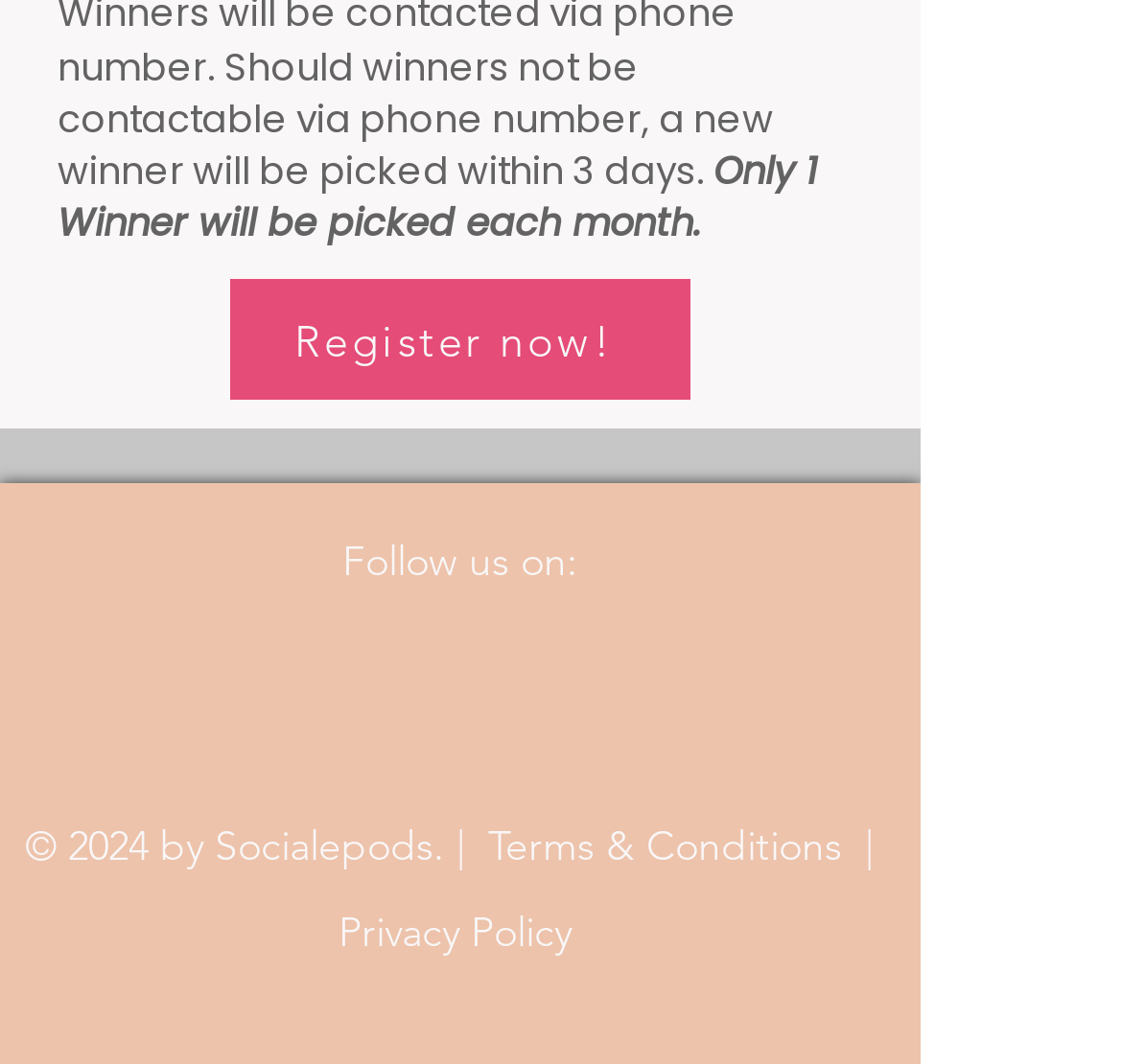Please provide a one-word or short phrase answer to the question:
What are the two policies listed at the bottom of the webpage?

Terms & Conditions, Privacy Policy